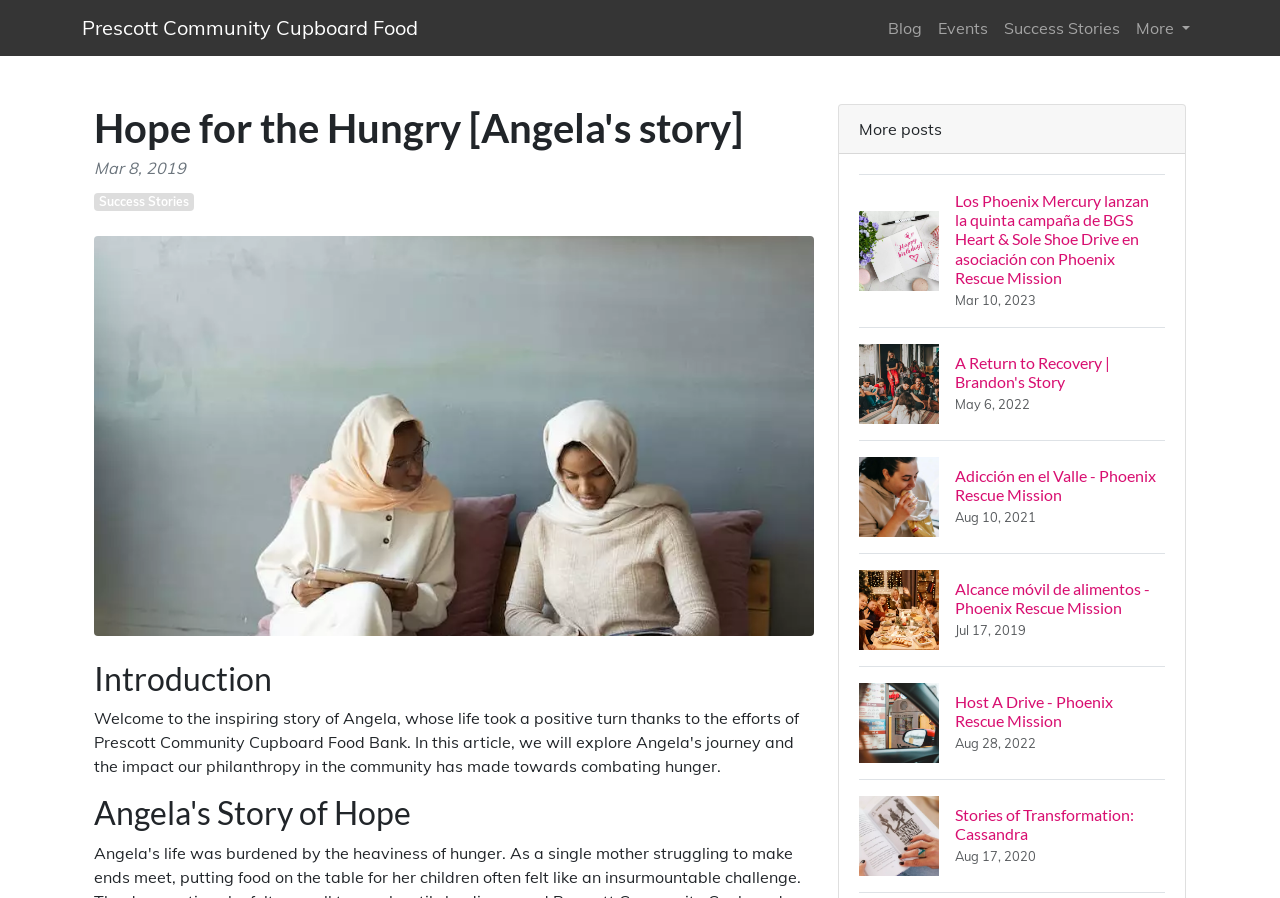Convey a detailed summary of the webpage, mentioning all key elements.

The webpage is about the Prescott Community Cupboard Food Bank, with a focus on Angela's inspiring story of hope. At the top, there are four links: "Prescott Community Cupboard Food", "Blog", "Events", and "Success Stories", followed by a "More" button. Below these links, there is a header section with a heading "Hope for the Hungry [Angela's story]" and a date "Mar 8, 2019". 

To the right of the header section, there is a figure containing an image. Below the header section, there is a heading "Introduction", followed by another heading "Angela's Story of Hope". 

Further down the page, there are five links to different stories, each with an accompanying image and heading. The stories are titled "Los Phoenix Mercury lanzan la quinta campaña de BGS Heart & Sole Shoe Drive en asociación con Phoenix Rescue Mission", "A Return to Recovery | Brandon's Story", "Adicción en el Valle - Phoenix Rescue Mission", "Alcance móvil de alimentos - Phoenix Rescue Mission", and "Host A Drive - Phoenix Rescue Mission". The images and headings for each story are aligned to the right of the links. 

At the bottom of the page, there is another link to a story titled "Stories of Transformation: Cassandra", with an accompanying image and heading.